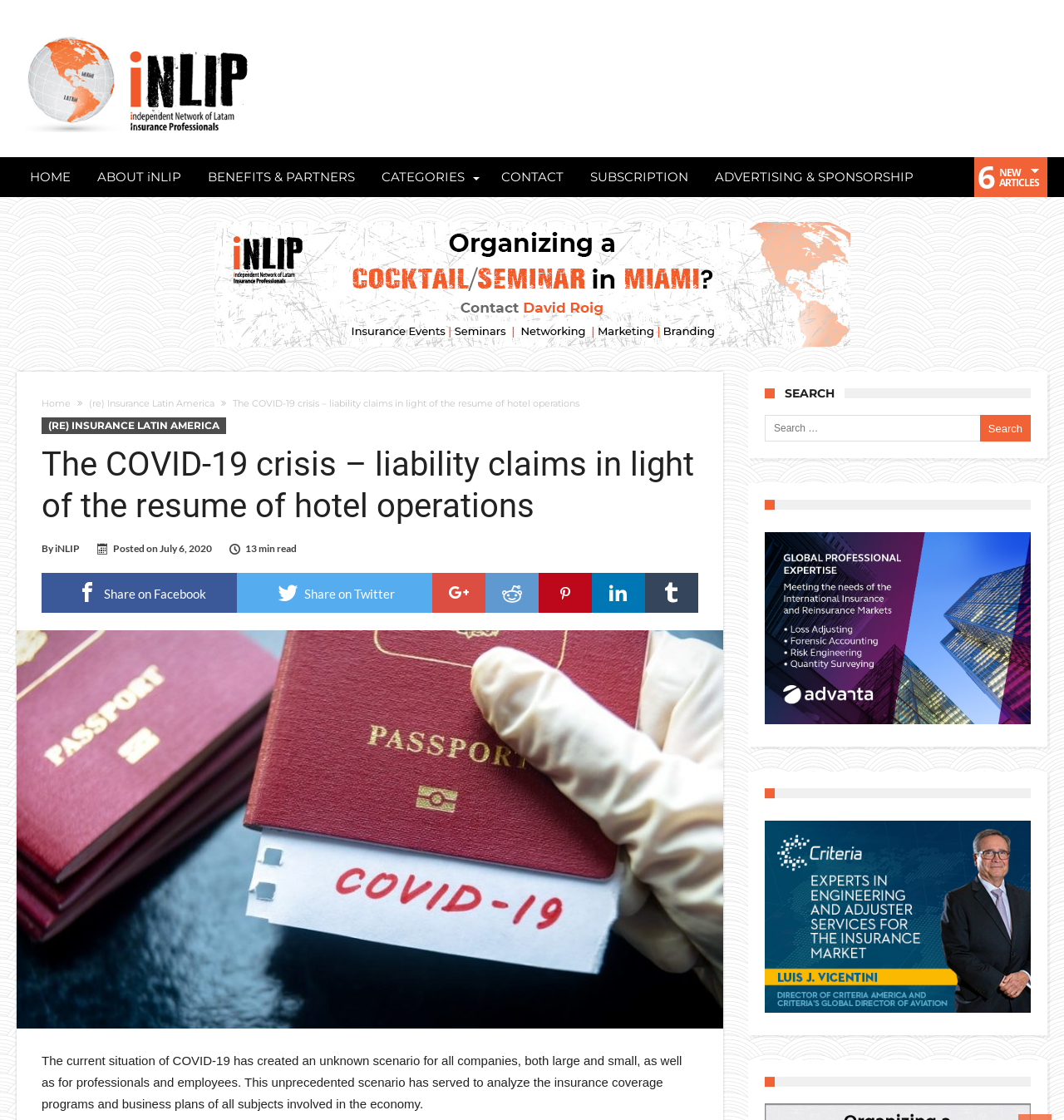Write an extensive caption that covers every aspect of the webpage.

The webpage appears to be an article page from a website focused on the insurance industry, specifically discussing the COVID-19 crisis and its impact on liability claims in the hotel industry. 

At the top of the page, there is a header section with a logo and a navigation menu consisting of six links: "HOME", "ABOUT iNLIP", "BENEFITS & PARTNERS", "CONTACT", "SUBSCRIPTION", and "ADVERTISING & SPONSORSHIP". 

Below the header section, there is a large banner image that spans almost the entire width of the page. The banner contains a link to the "Home" page and a title "(re) Insurance Latin America". 

The main article section is divided into two parts. The first part contains the article title "The COVID-19 crisis – liability claims in light of the resume of hotel operations" and a brief summary of the article. There are also links to share the article on various social media platforms. 

The second part of the article section contains the main content, which discusses the impact of COVID-19 on businesses and the importance of reviewing insurance coverage programs and business plans. 

On the right side of the page, there is a search bar with a label "Search for:" and a button to submit the search query. Below the search bar, there are three sections with headings, but no text content. The first section has a link, the second section has a link with an image, and the third section has a link with an image labeled "Banner Criteria".